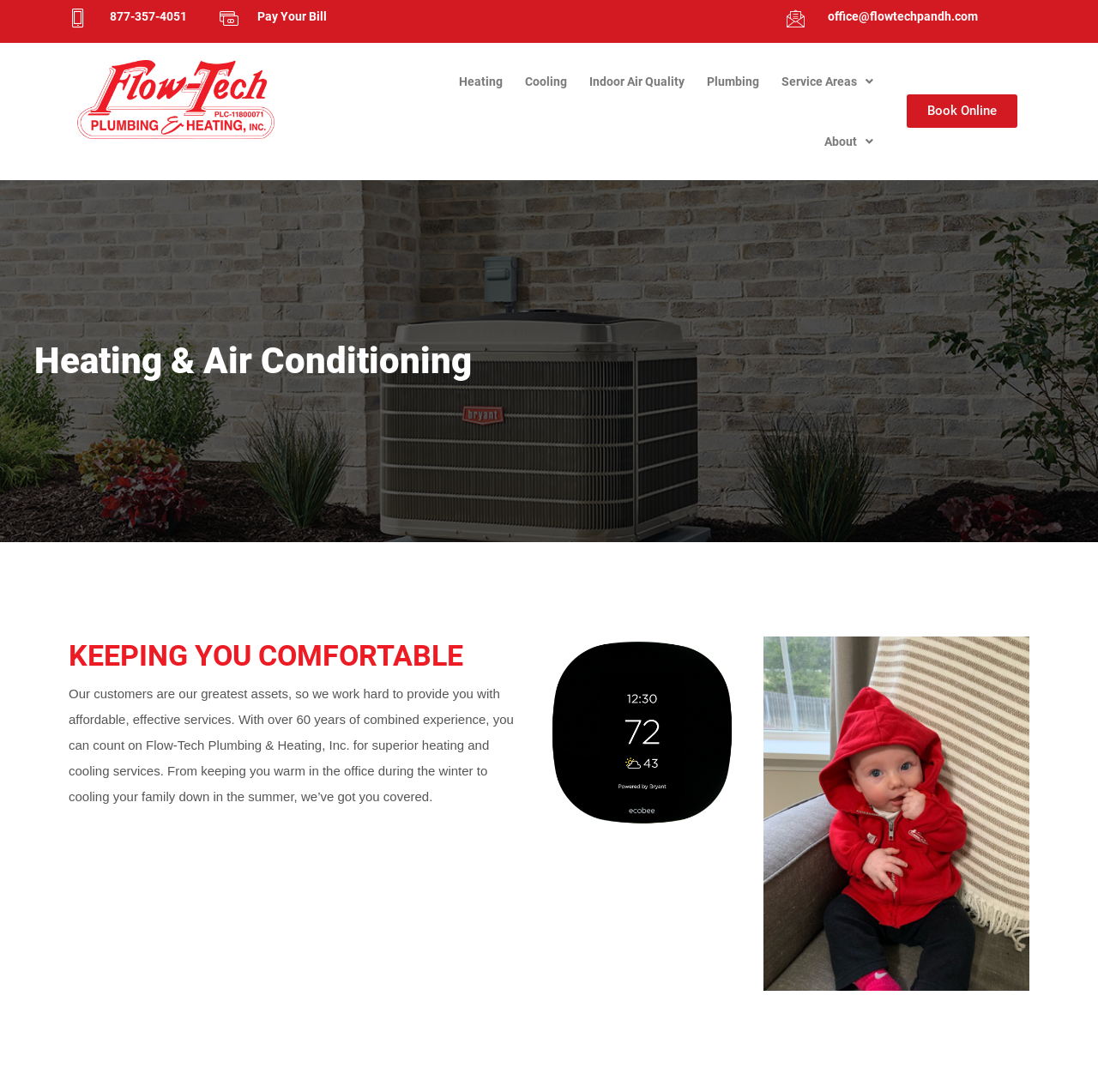Identify the bounding box for the UI element specified in this description: "877-357-4051". The coordinates must be four float numbers between 0 and 1, formatted as [left, top, right, bottom].

[0.1, 0.009, 0.17, 0.021]